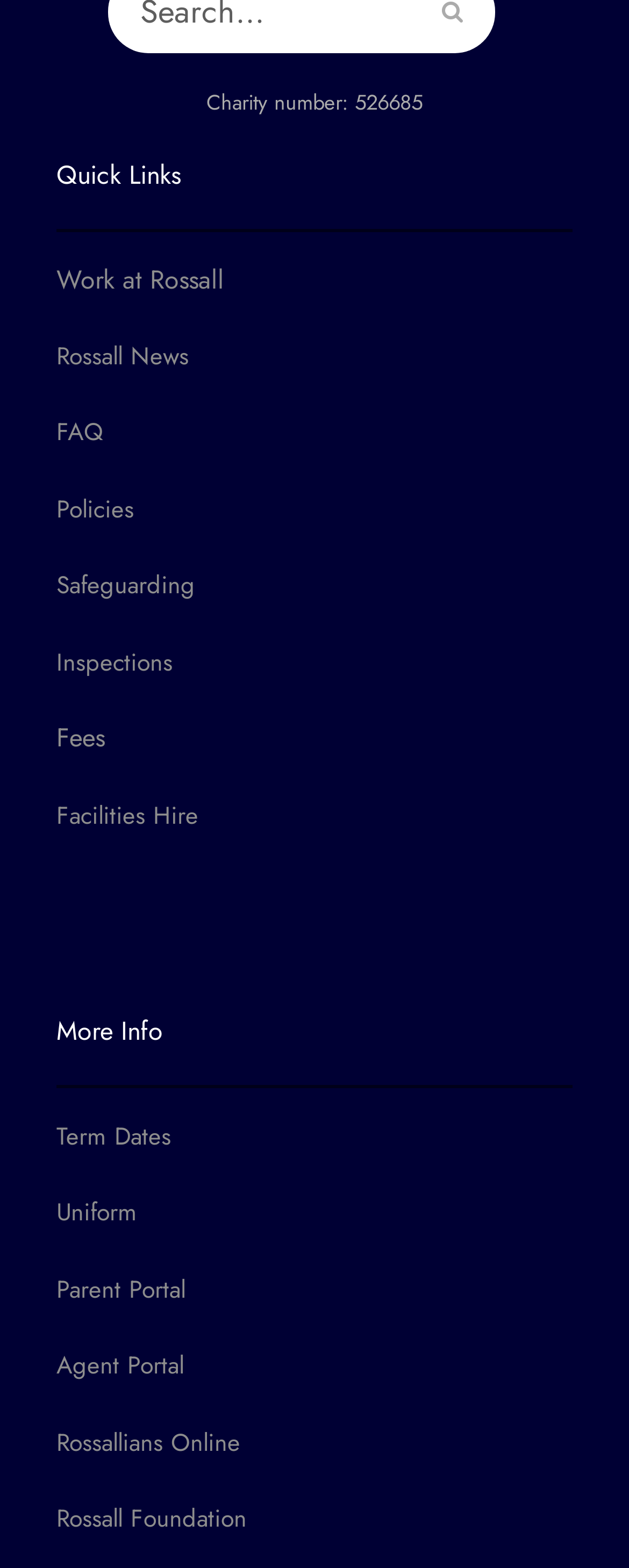Could you provide the bounding box coordinates for the portion of the screen to click to complete this instruction: "Access Parent Portal"?

[0.09, 0.811, 0.295, 0.834]